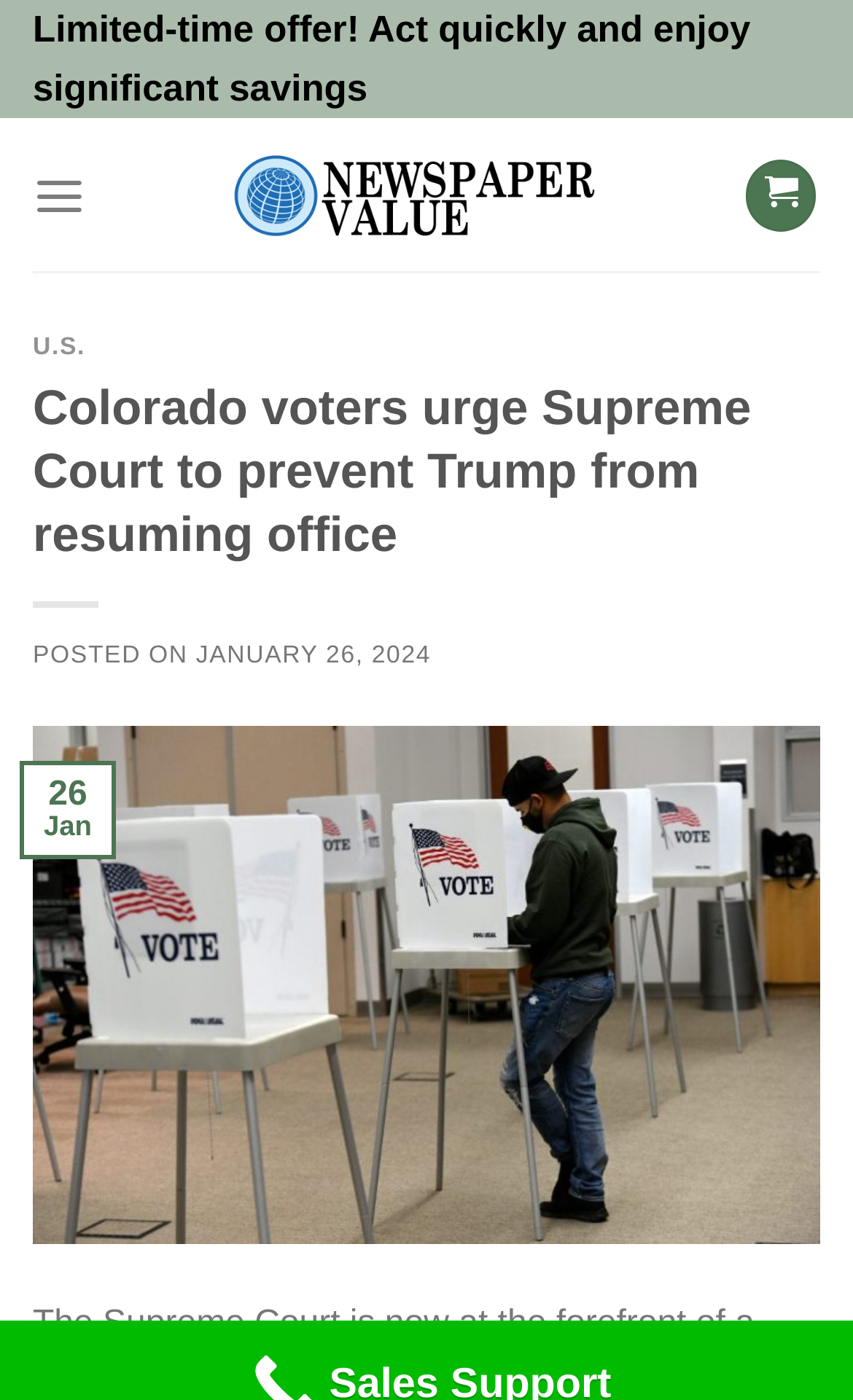Find and provide the bounding box coordinates for the UI element described here: "aria-label="Menu"". The coordinates should be given as four float numbers between 0 and 1: [left, top, right, bottom].

[0.038, 0.101, 0.101, 0.178]